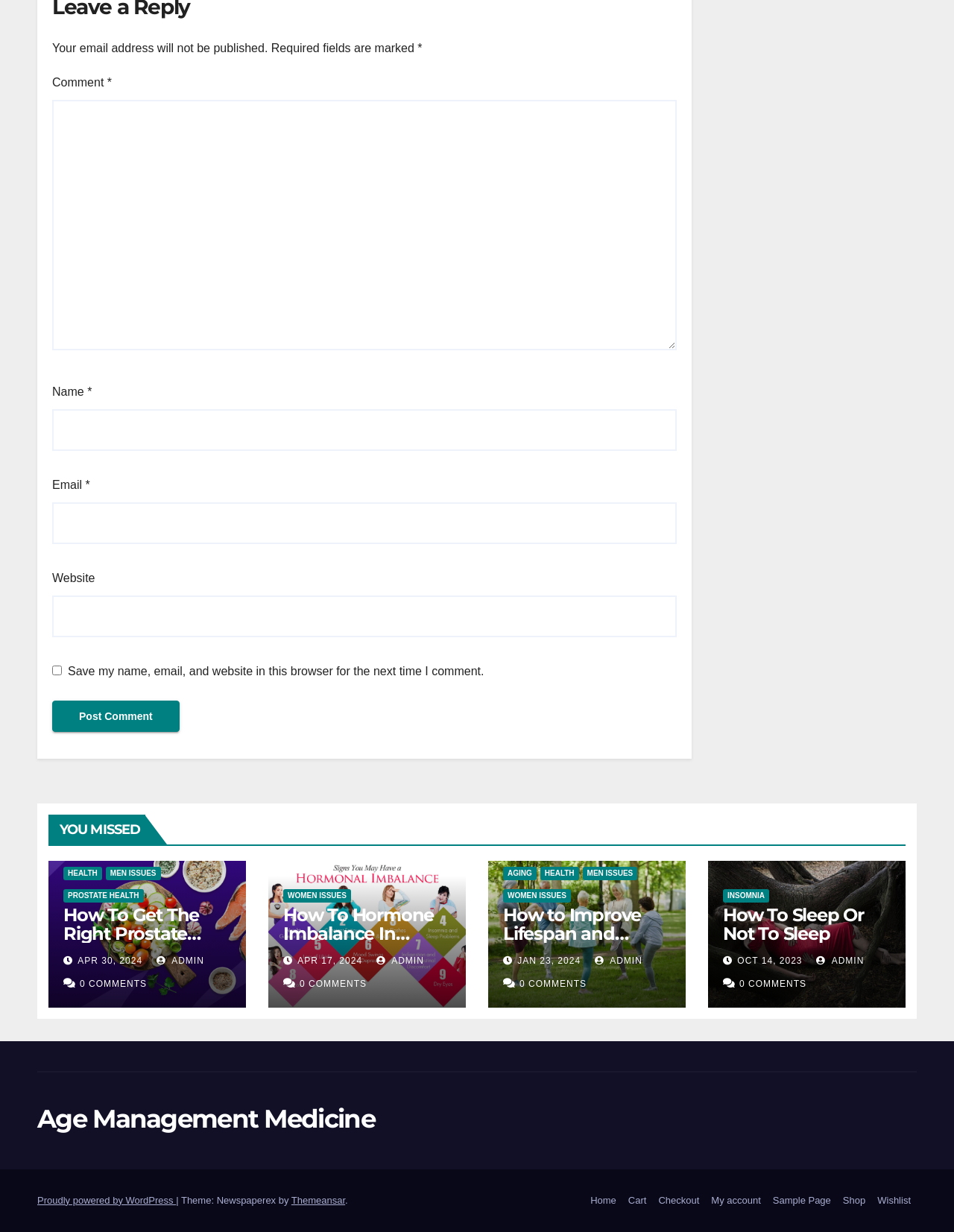Locate the UI element described as follows: "parent_node: Comment * name="comment"". Return the bounding box coordinates as four float numbers between 0 and 1 in the order [left, top, right, bottom].

[0.055, 0.081, 0.709, 0.284]